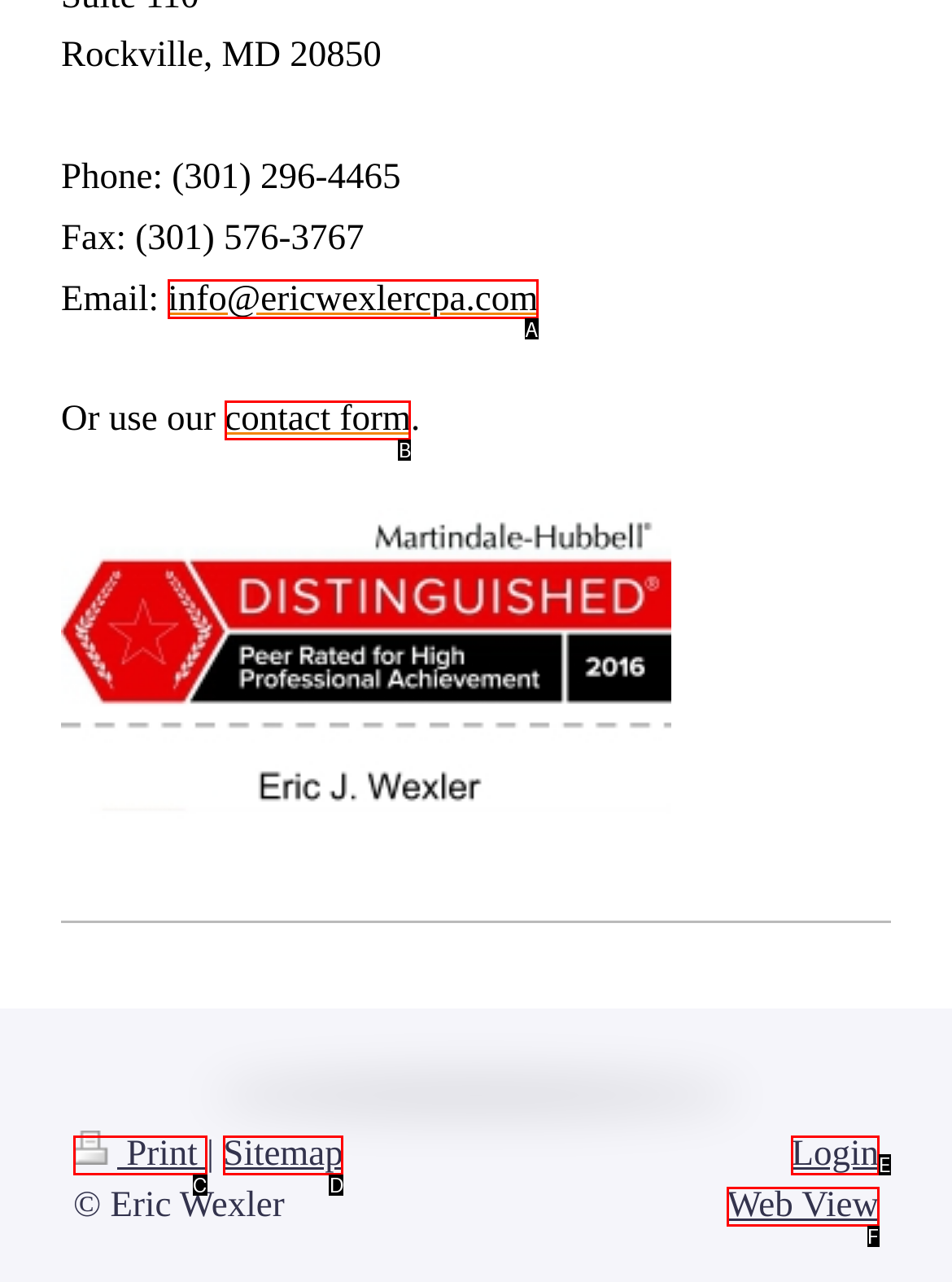Determine which option matches the element description: About Us
Reply with the letter of the appropriate option from the options provided.

None